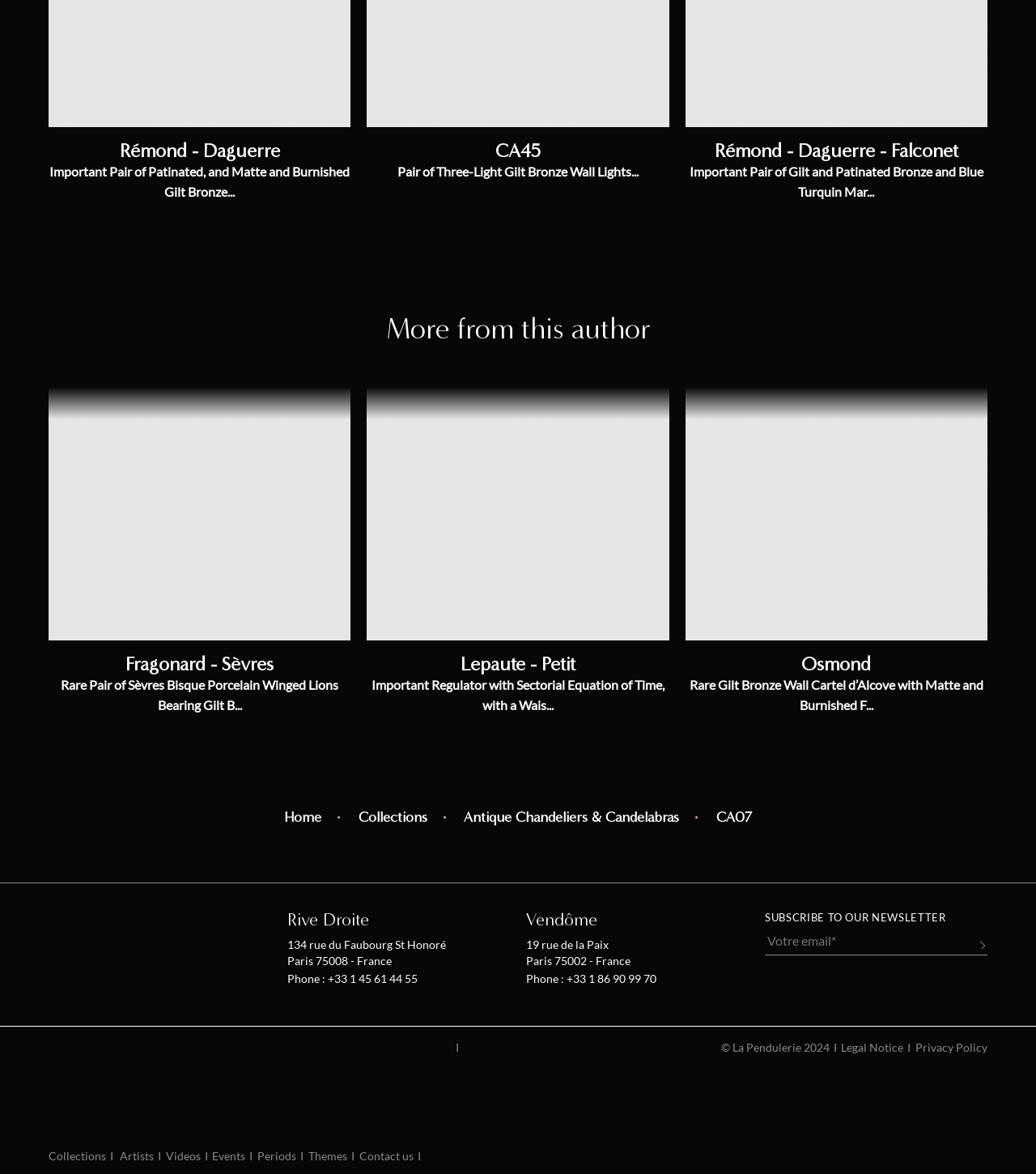Please specify the bounding box coordinates of the clickable region to carry out the following instruction: "Click on the 'More from this author' link". The coordinates should be four float numbers between 0 and 1, in the format [left, top, right, bottom].

[0.372, 0.265, 0.628, 0.294]